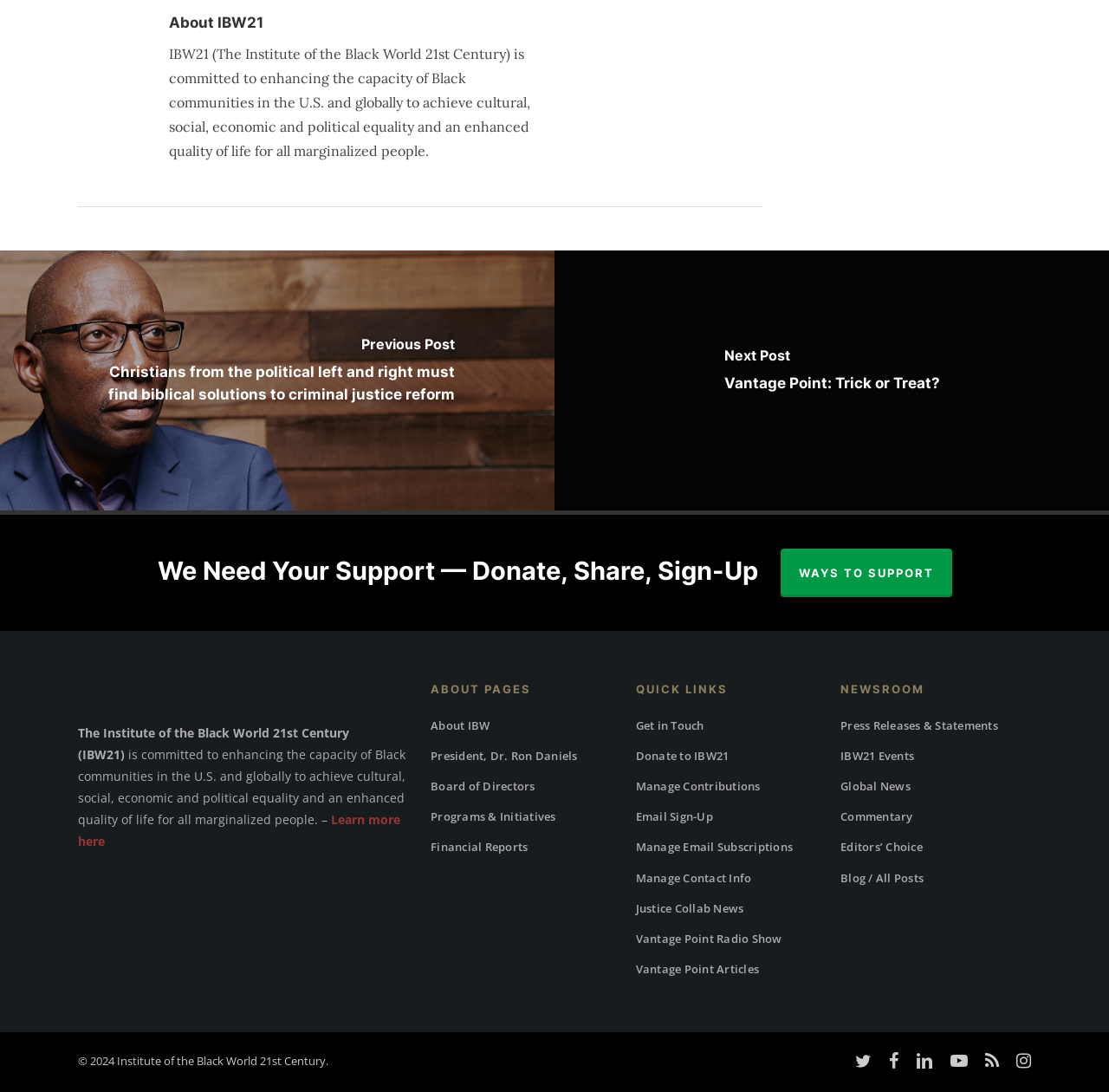Examine the image carefully and respond to the question with a detailed answer: 
What is the name of the radio show?

The name of the radio show can be found in the link 'Vantage Point Radio Show' under the heading 'NEWSROOM'.